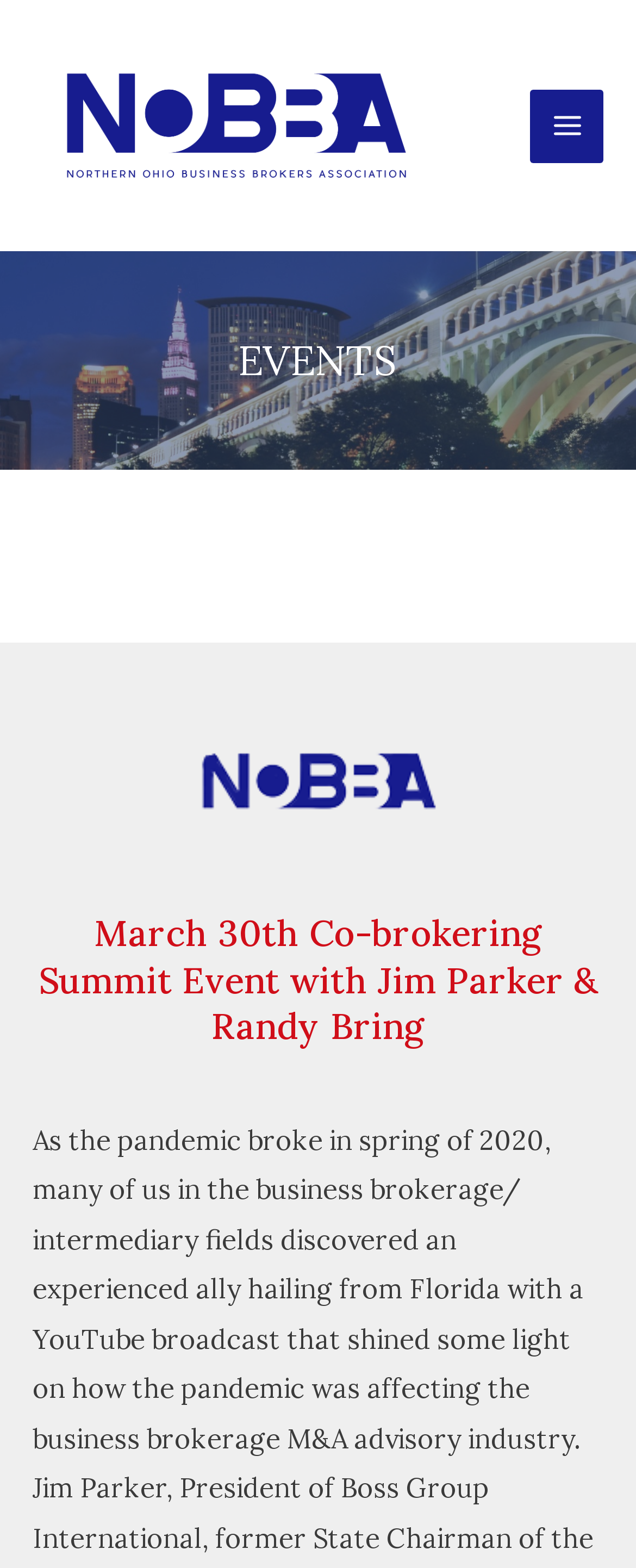What is the date of the event?
Please give a detailed and thorough answer to the question, covering all relevant points.

The webpage mentions 'March 30th Co-brokering Summit Event', which indicates that the event is taking place on March 30th.